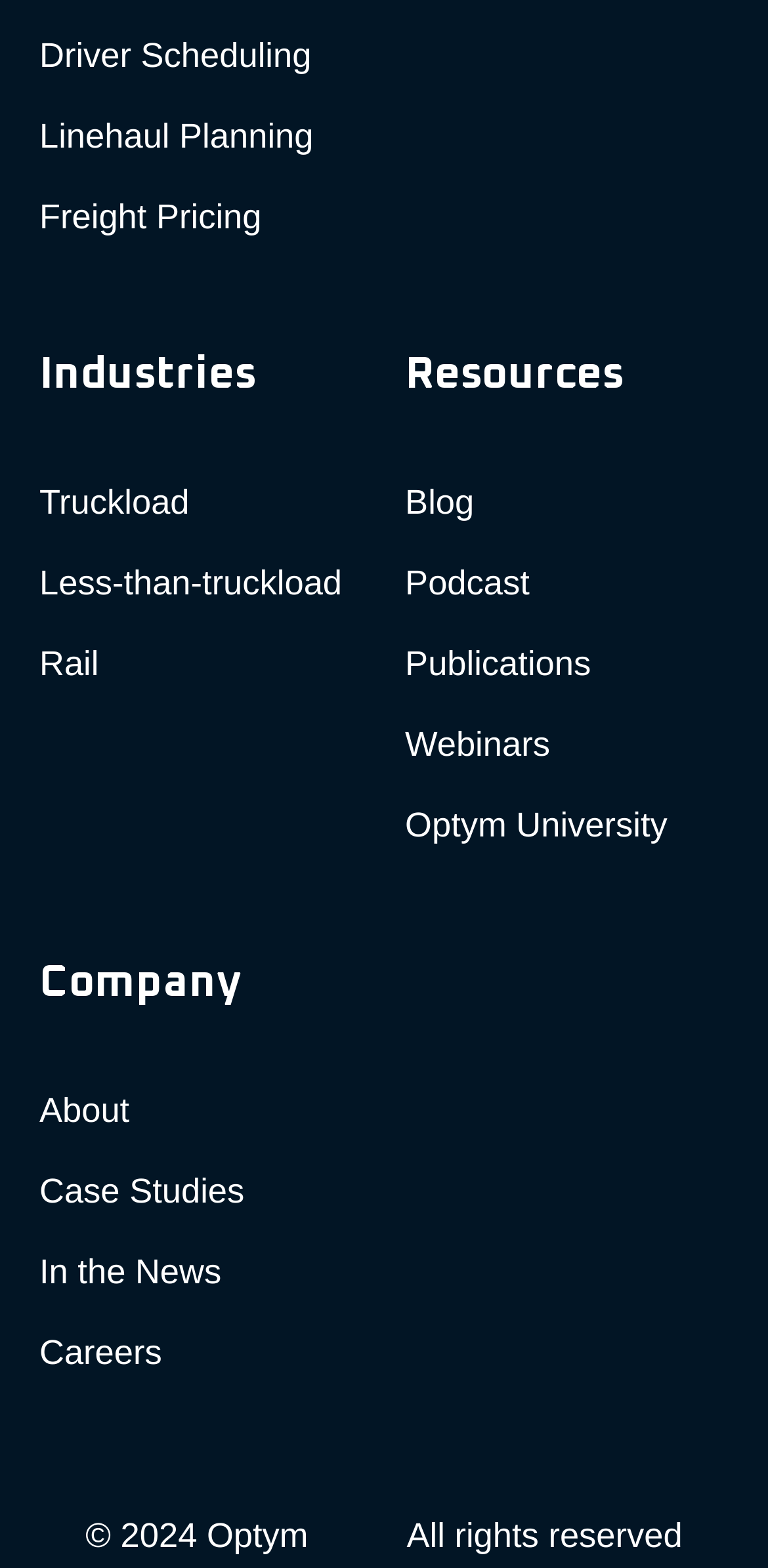Please identify the bounding box coordinates of the element's region that needs to be clicked to fulfill the following instruction: "Explore the blog". The bounding box coordinates should consist of four float numbers between 0 and 1, i.e., [left, top, right, bottom].

[0.527, 0.31, 0.869, 0.331]